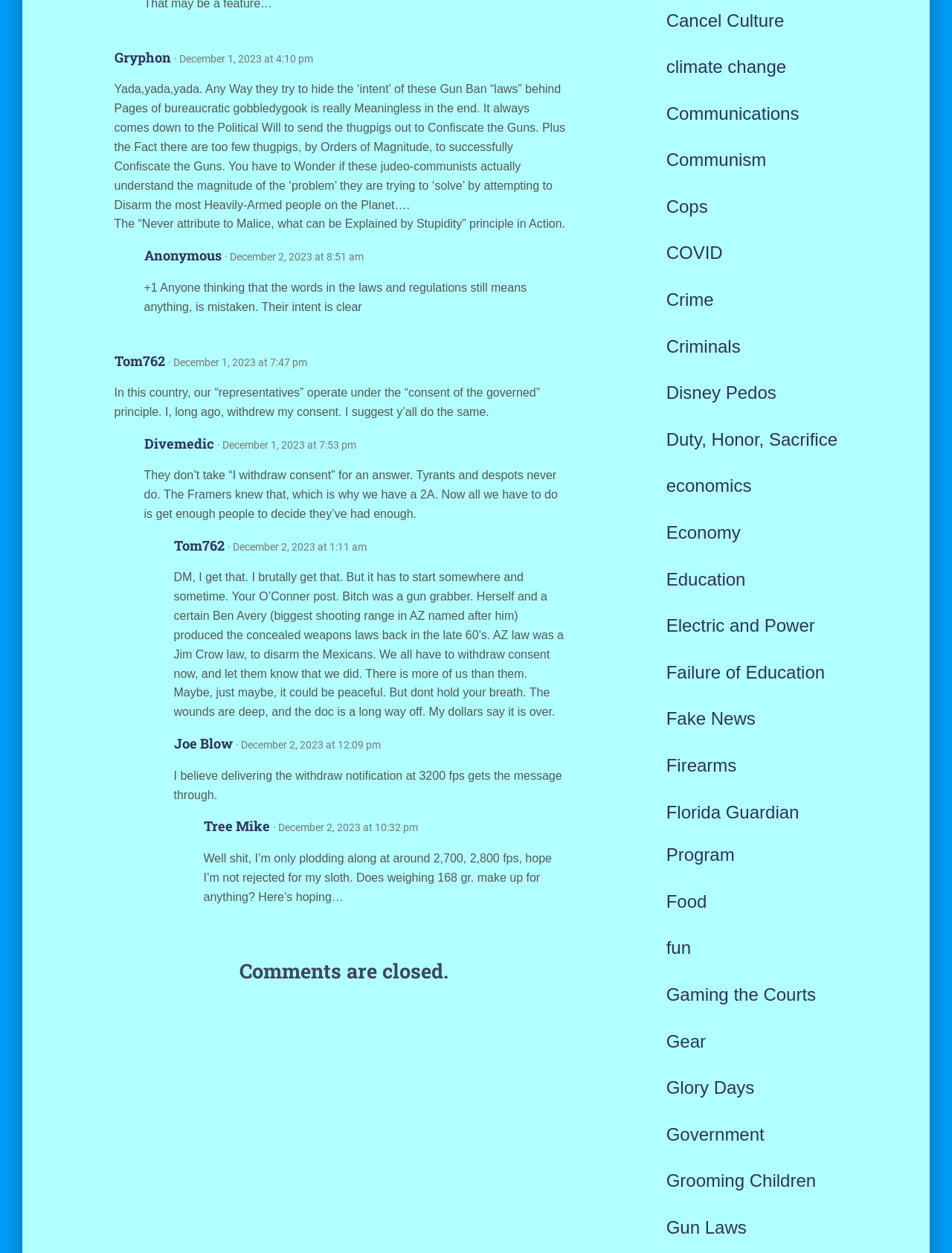Please respond to the question using a single word or phrase:
Who is the author of the second comment?

Anonymous